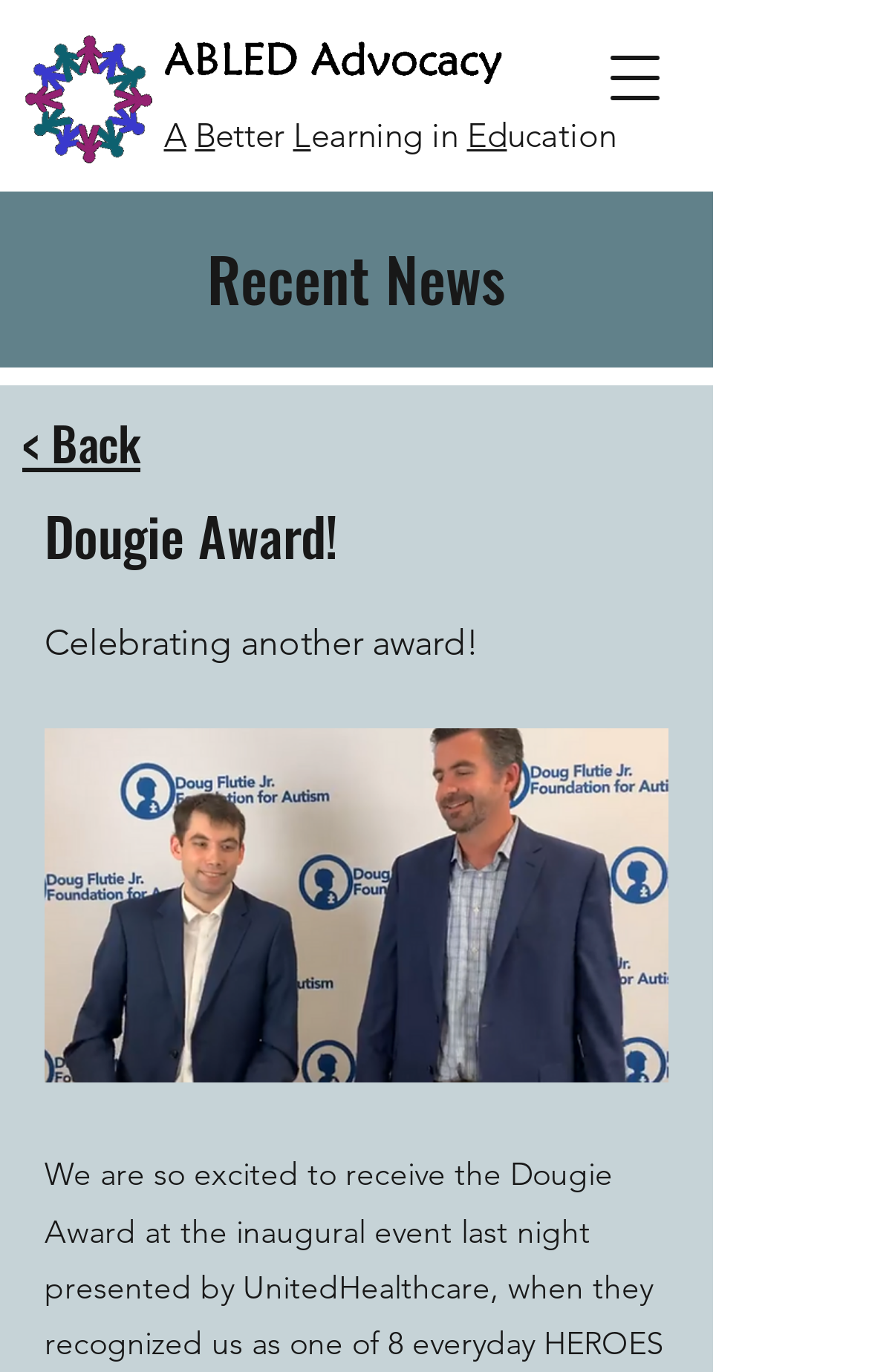Determine the bounding box coordinates (top-left x, top-left y, bottom-right x, bottom-right y) of the UI element described in the following text: < Back

[0.026, 0.297, 0.162, 0.348]